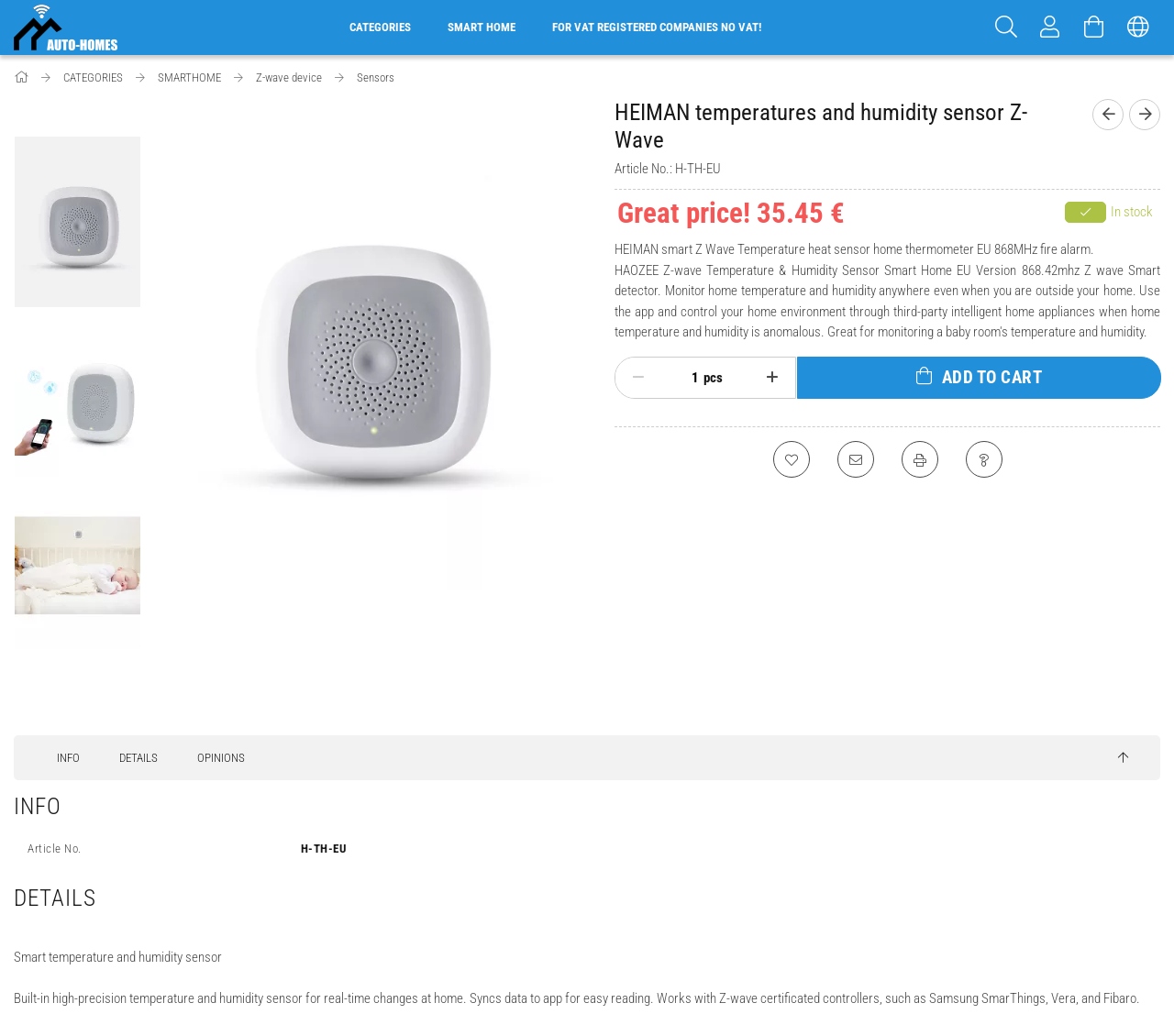Show me the bounding box coordinates of the clickable region to achieve the task as per the instruction: "Search for products".

[0.838, 0.0, 0.876, 0.053]